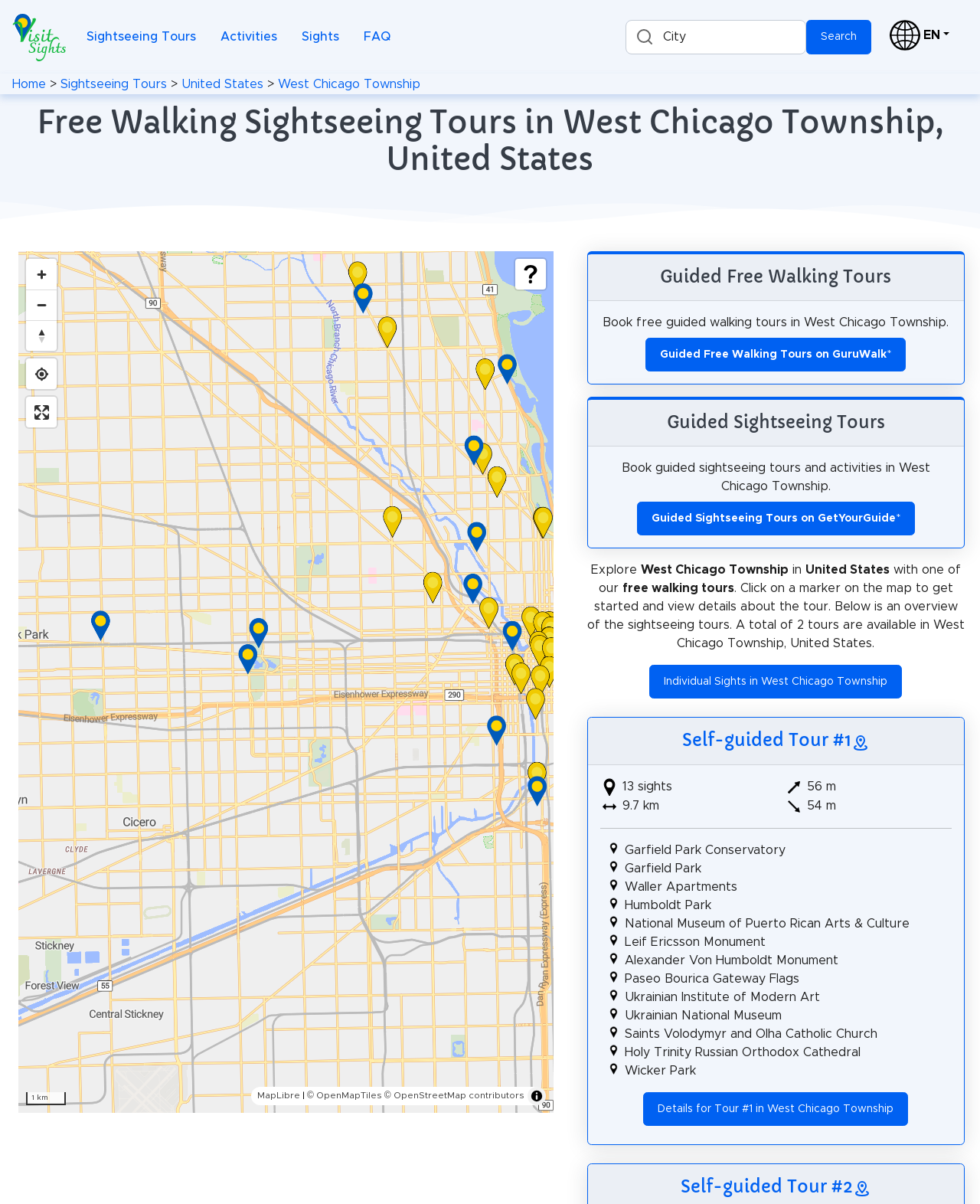Find and specify the bounding box coordinates that correspond to the clickable region for the instruction: "Explore West Chicago Township".

[0.603, 0.468, 0.654, 0.478]